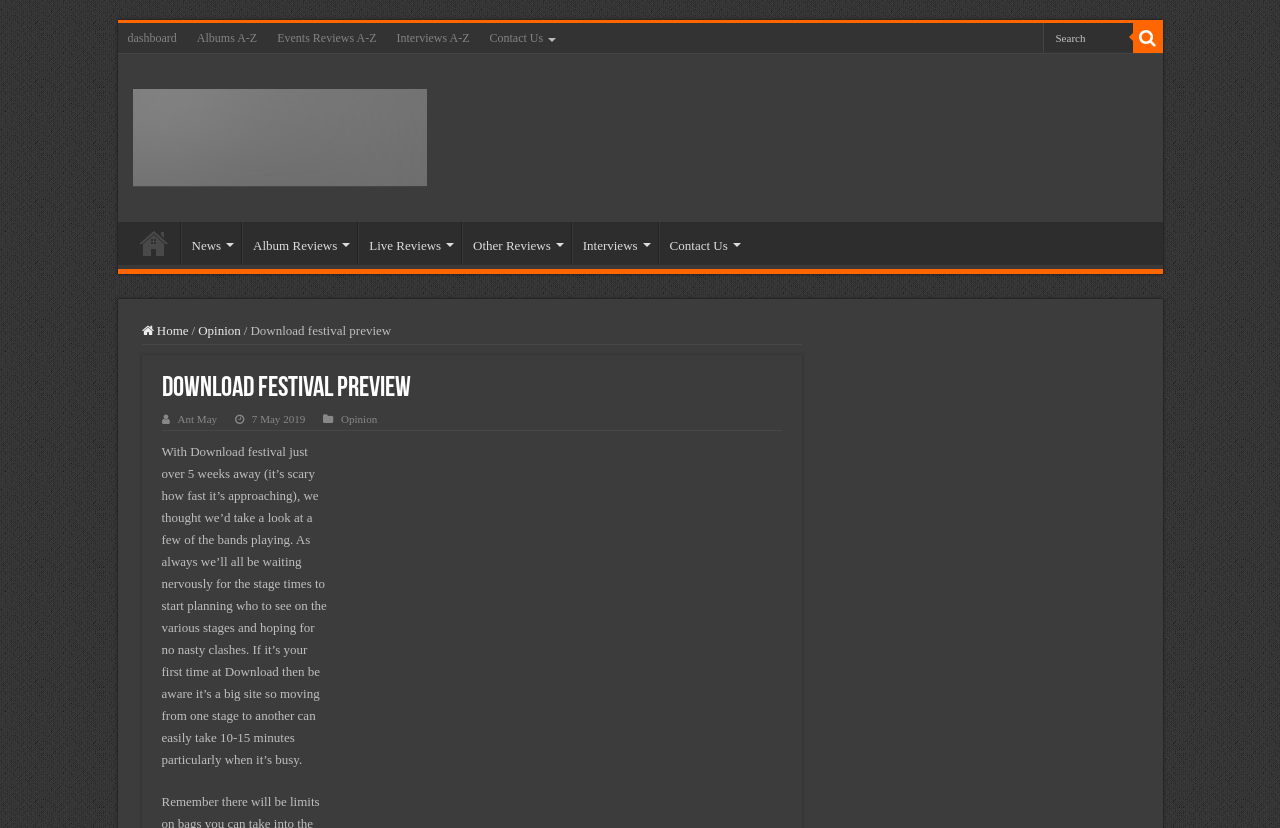Pinpoint the bounding box coordinates for the area that should be clicked to perform the following instruction: "contact us".

[0.515, 0.268, 0.584, 0.319]